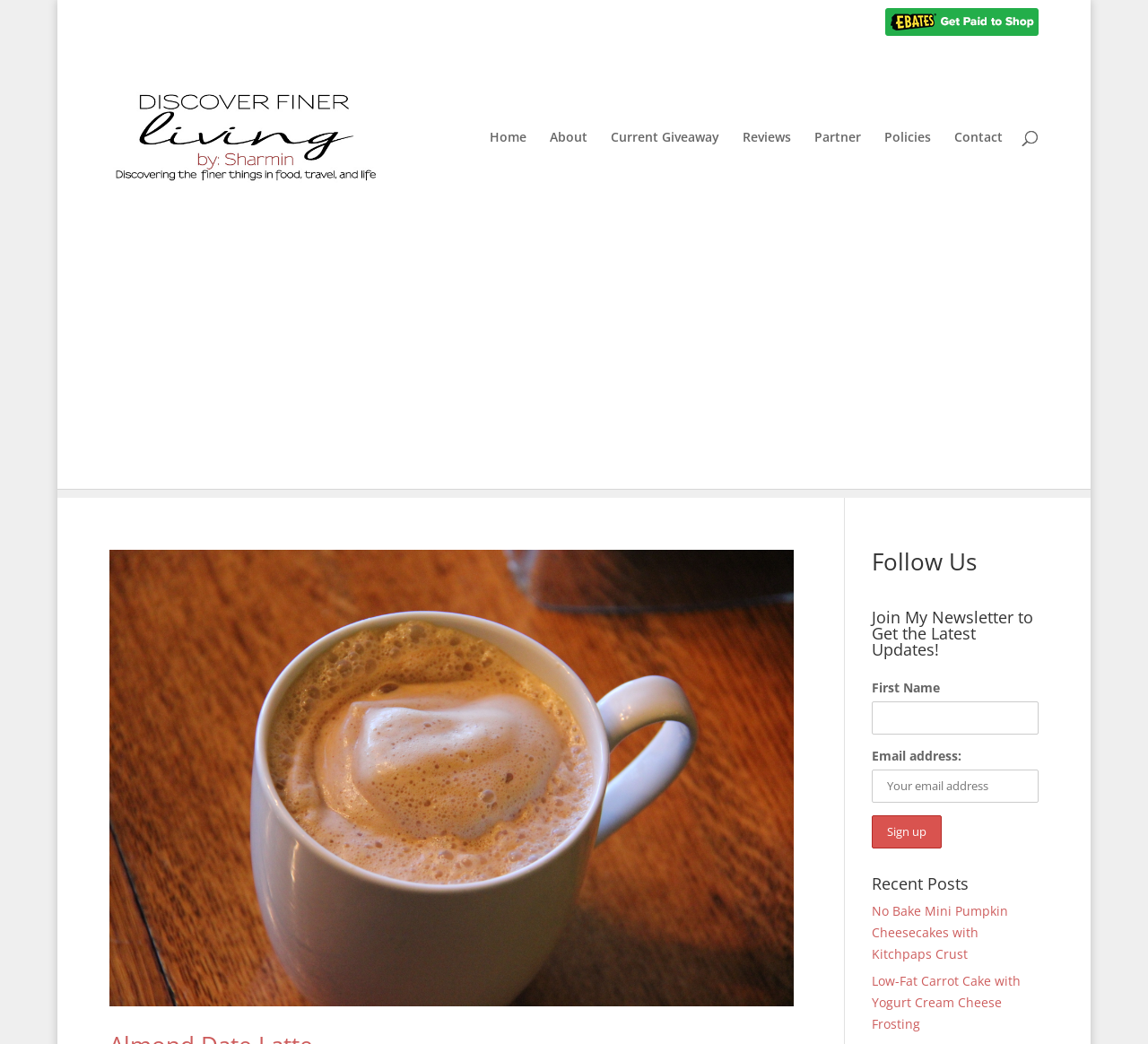Please determine the bounding box coordinates of the element's region to click in order to carry out the following instruction: "Visit the 'Home' page". The coordinates should be four float numbers between 0 and 1, i.e., [left, top, right, bottom].

[0.427, 0.125, 0.459, 0.219]